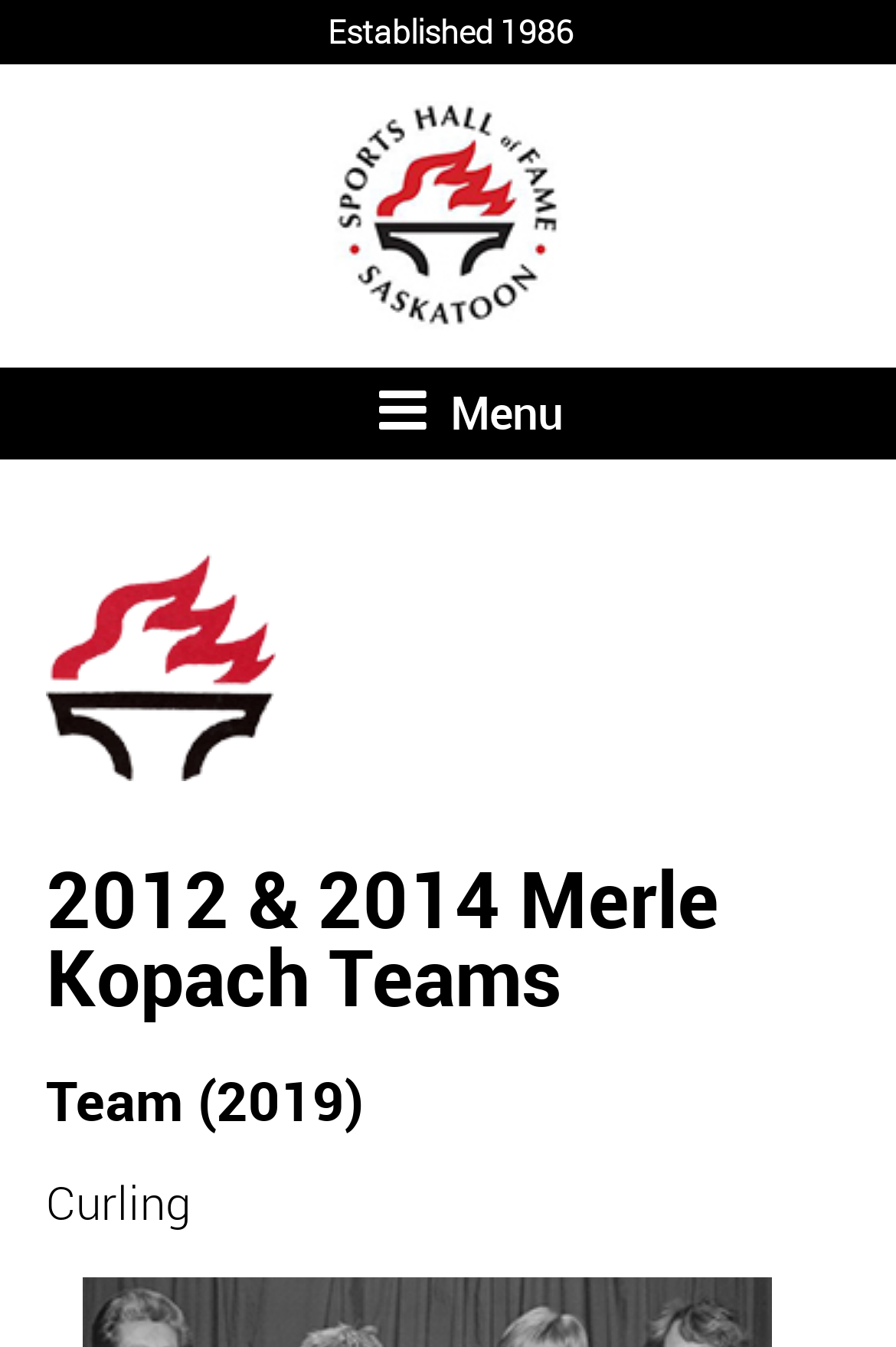Based on the element description, predict the bounding box coordinates (top-left x, top-left y, bottom-right x, bottom-right y) for the UI element in the screenshot: Menu

[0.423, 0.283, 0.628, 0.329]